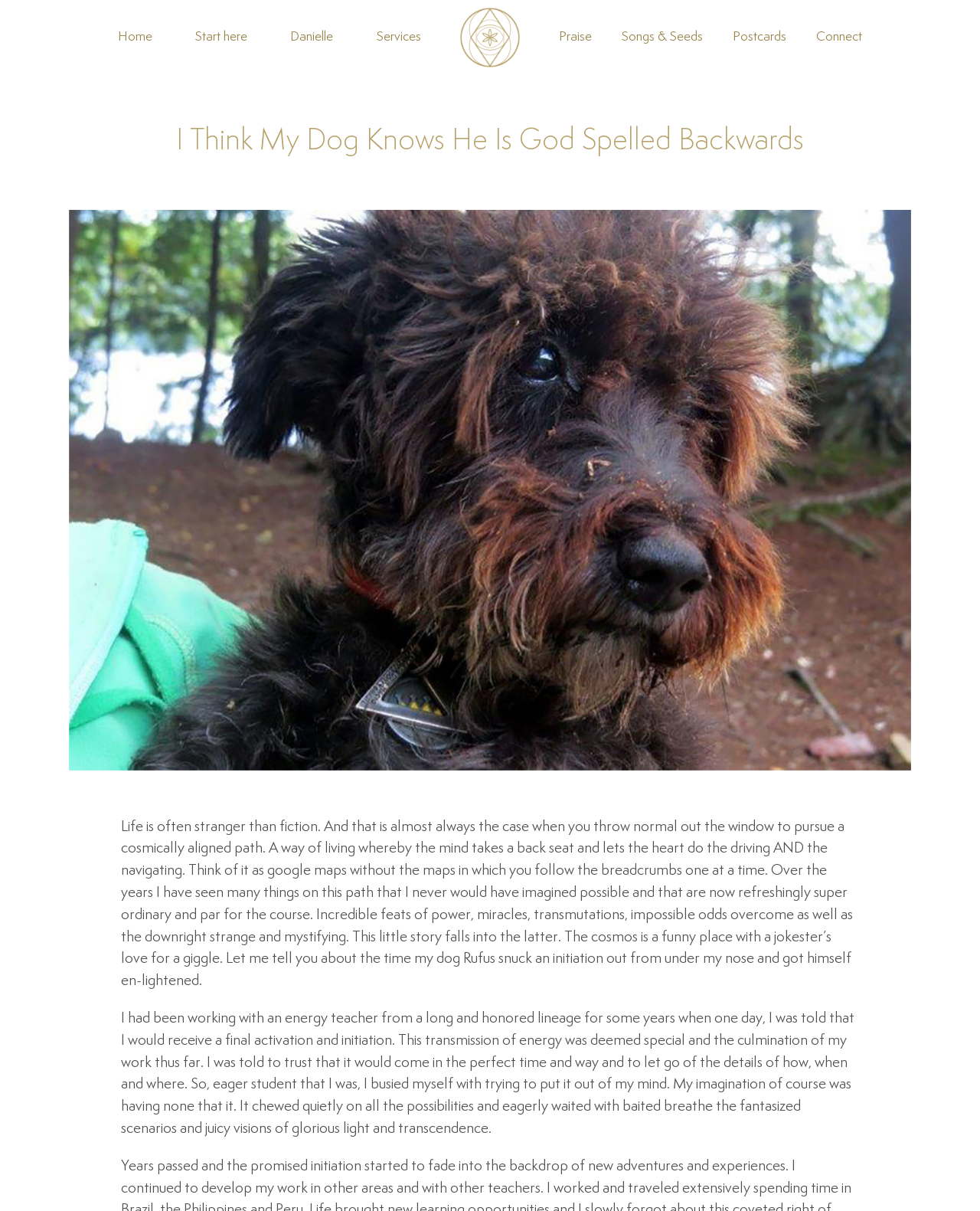Locate the bounding box coordinates of the element that should be clicked to fulfill the instruction: "Read the article about Rufus camping".

[0.07, 0.173, 0.93, 0.636]